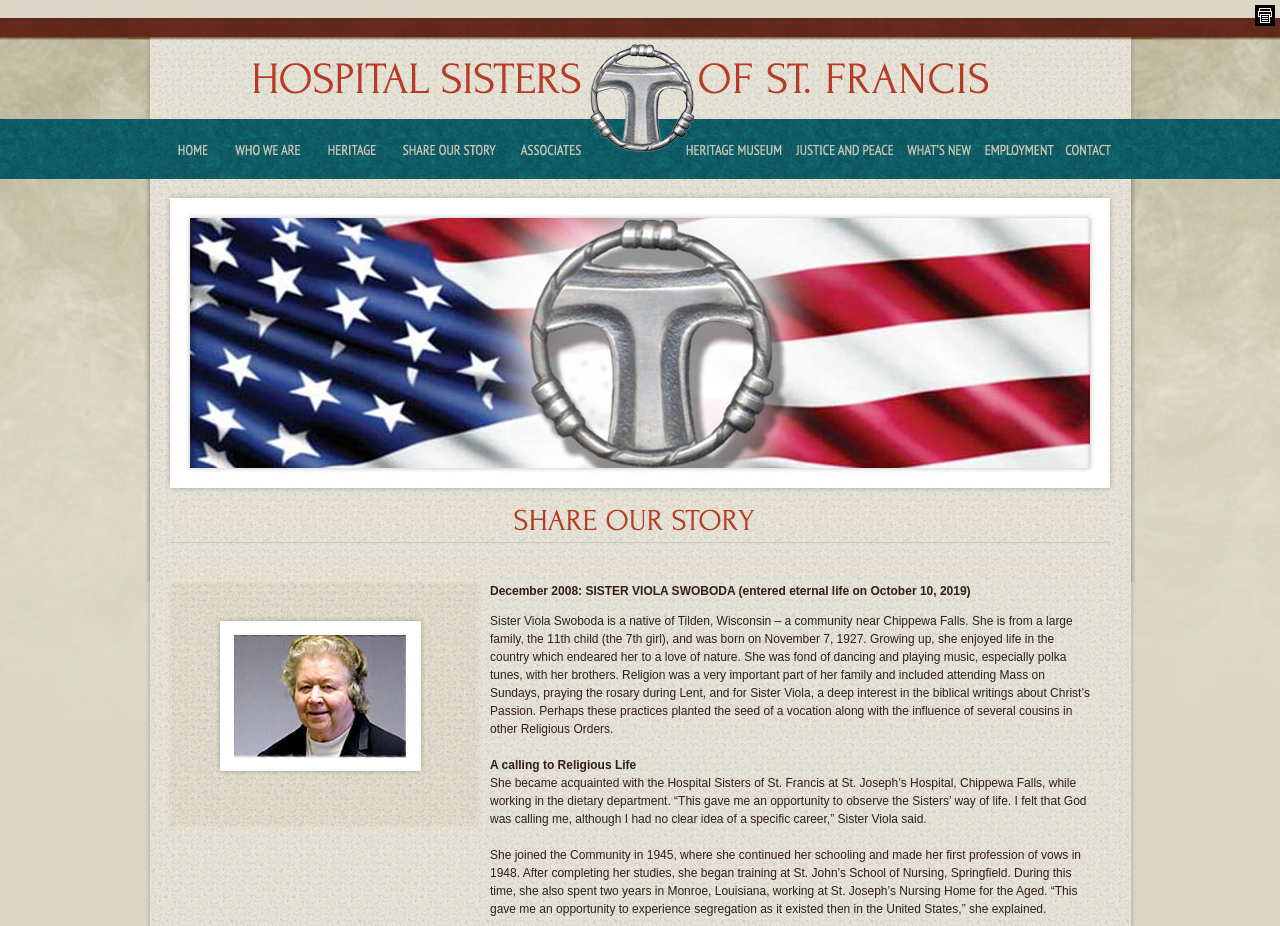How many links are there in the second table?
Refer to the image and offer an in-depth and detailed answer to the question.

The second table has 9 links, which can be found by counting the number of 'link' elements within the 'LayoutTableCell' elements of the second 'LayoutTable'.